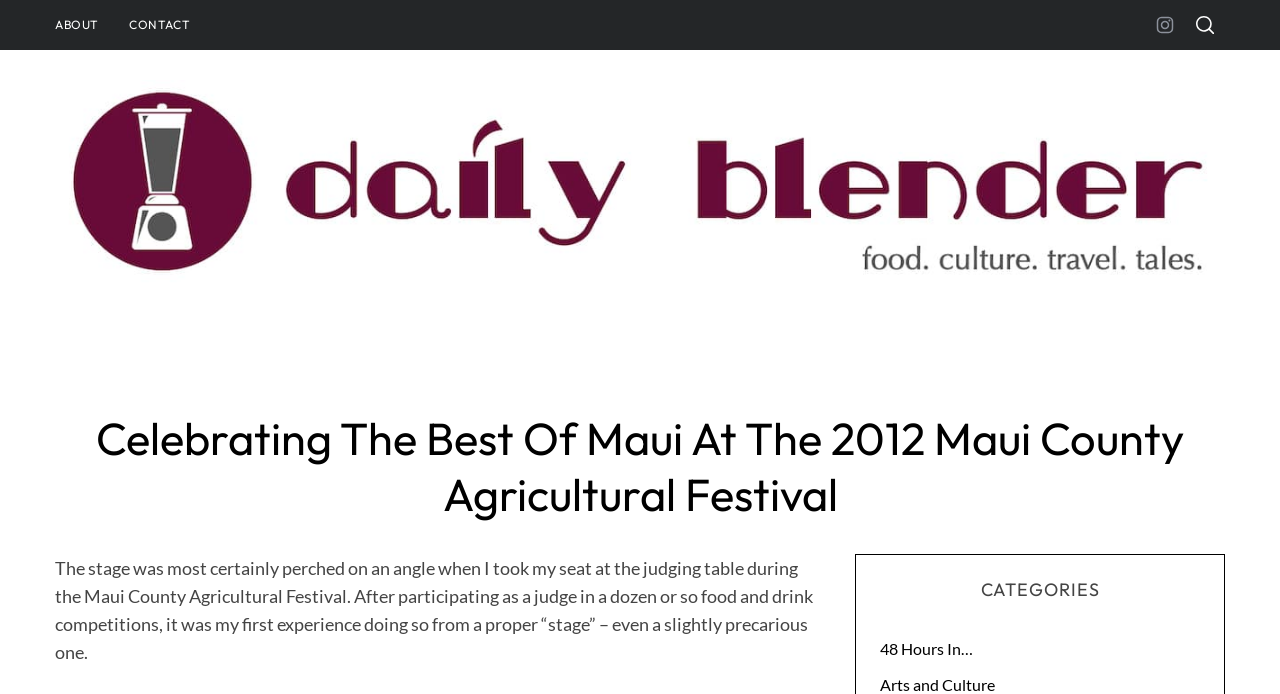Point out the bounding box coordinates of the section to click in order to follow this instruction: "Click on ABOUT".

[0.031, 0.016, 0.089, 0.056]